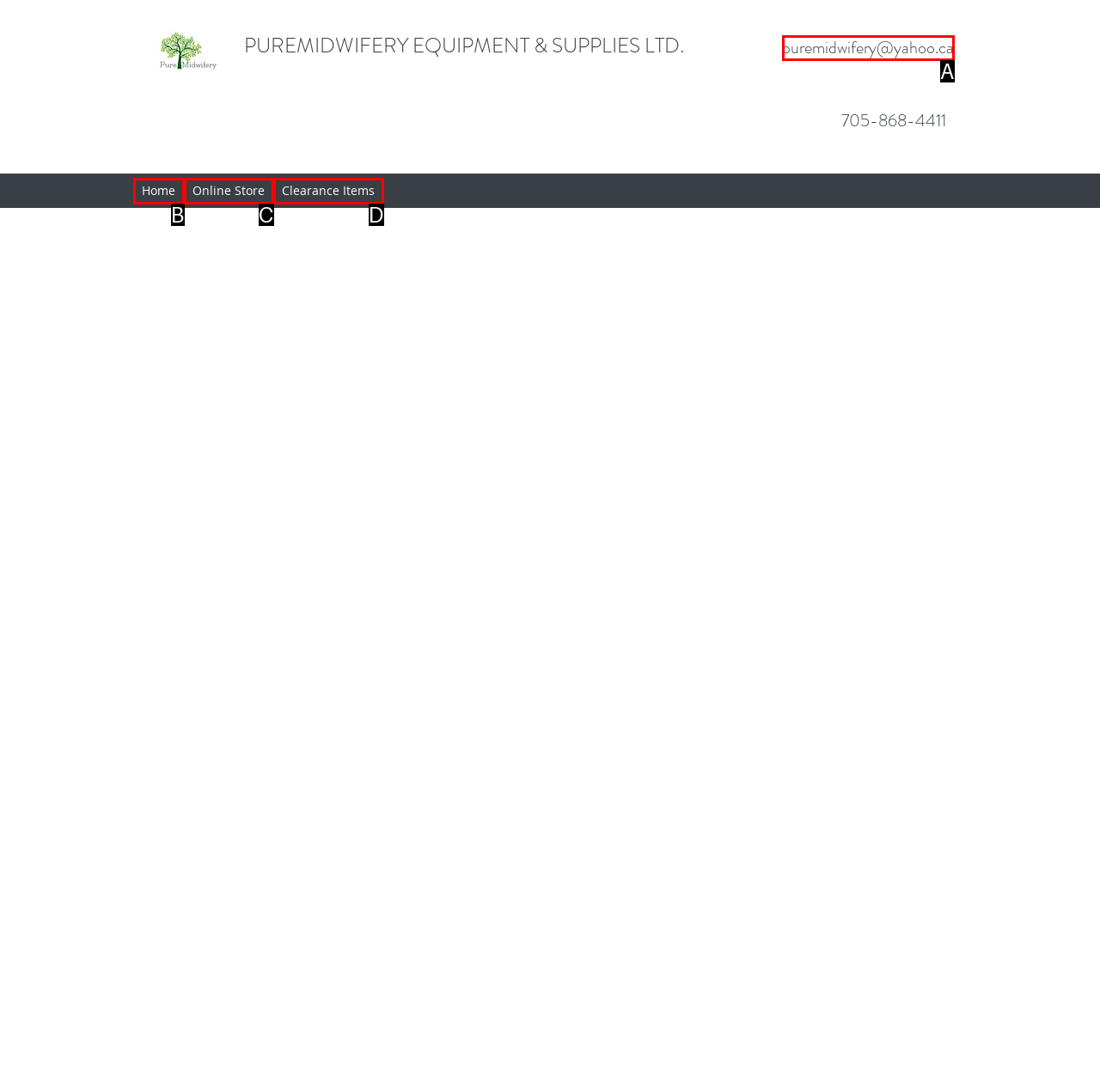Determine which UI element matches this description: Clearance Items
Reply with the appropriate option's letter.

D